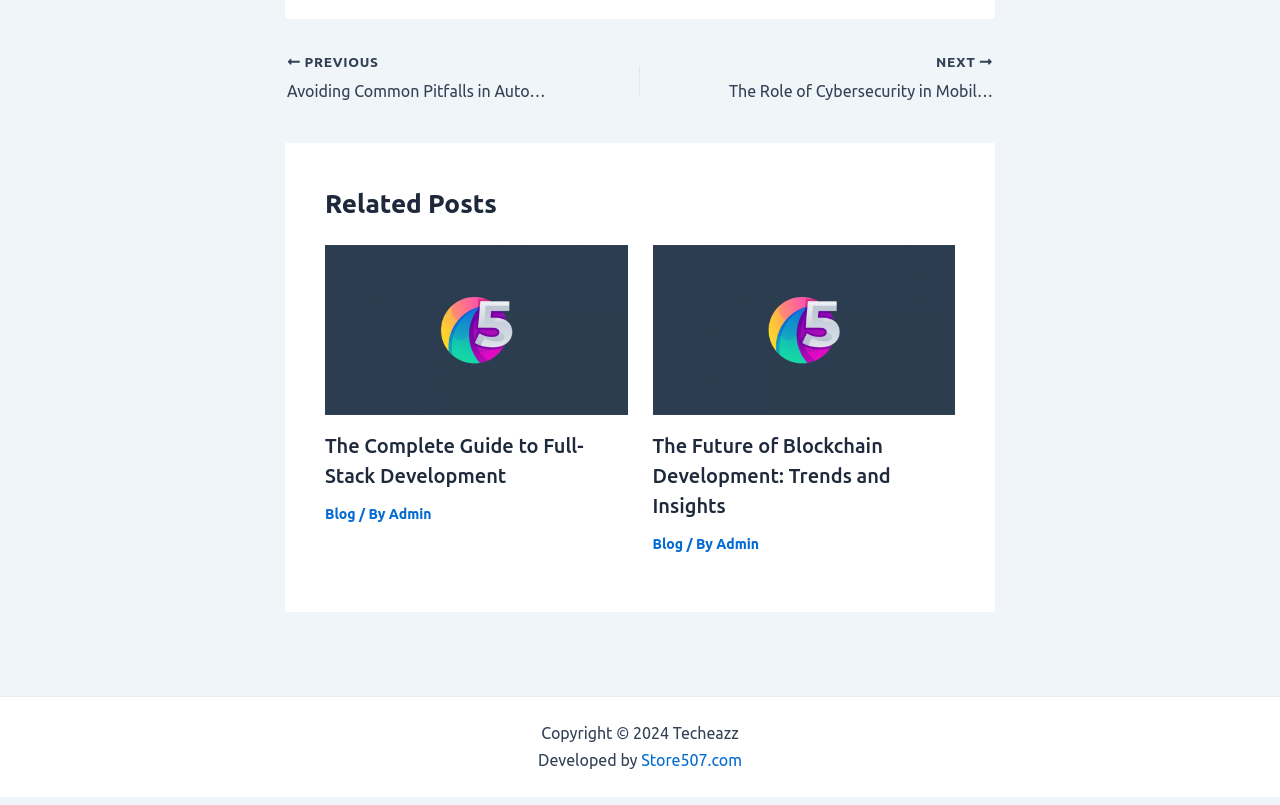Predict the bounding box coordinates for the UI element described as: "Admin". The coordinates should be four float numbers between 0 and 1, presented as [left, top, right, bottom].

[0.56, 0.666, 0.593, 0.686]